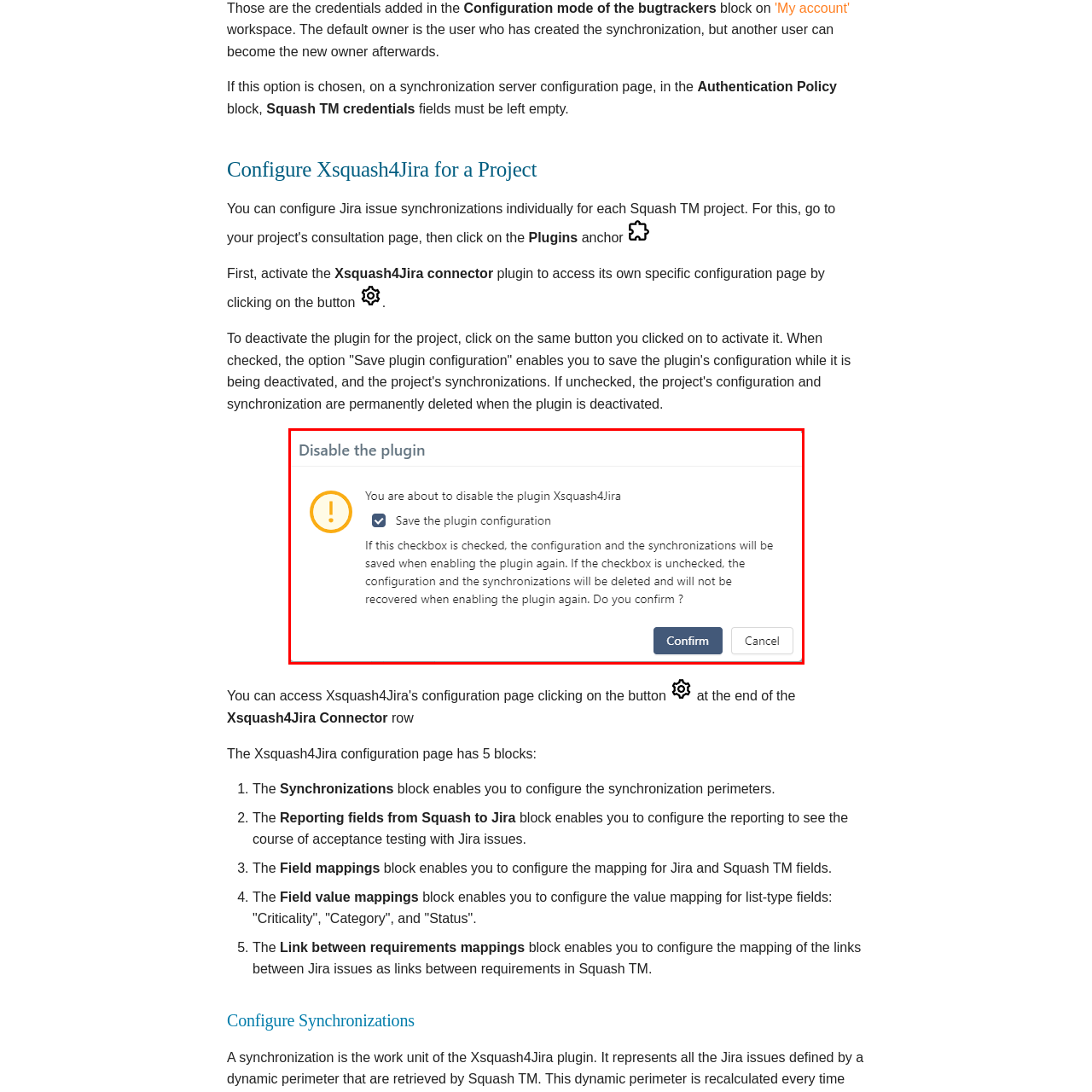What happens if the 'Save the plugin configuration' option is unchecked? Study the image bordered by the red bounding box and answer briefly using a single word or a phrase.

Configurations and synchronizations are deleted